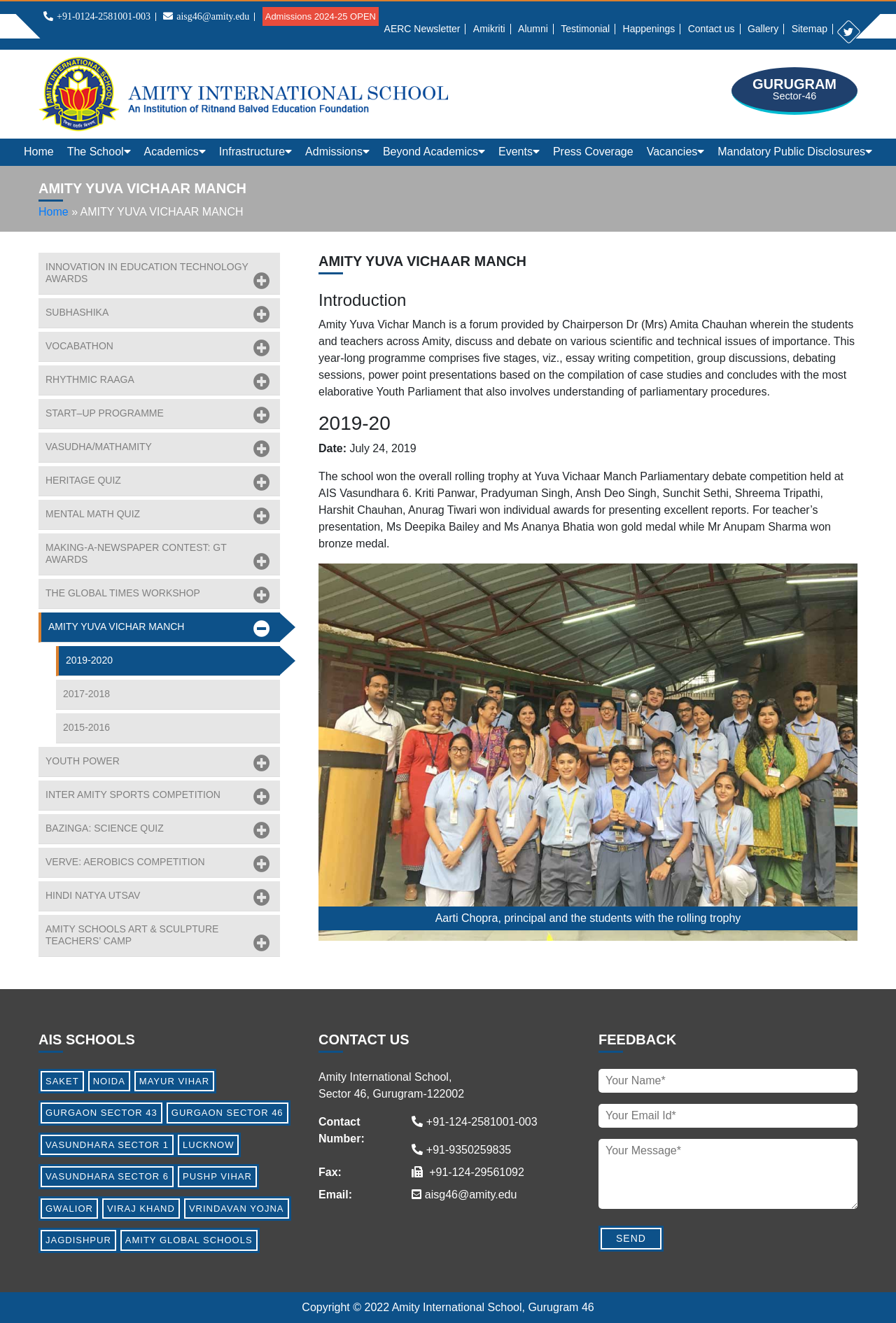What is the name of the school?
Look at the image and respond with a one-word or short phrase answer.

Amity International School Gurugram 46